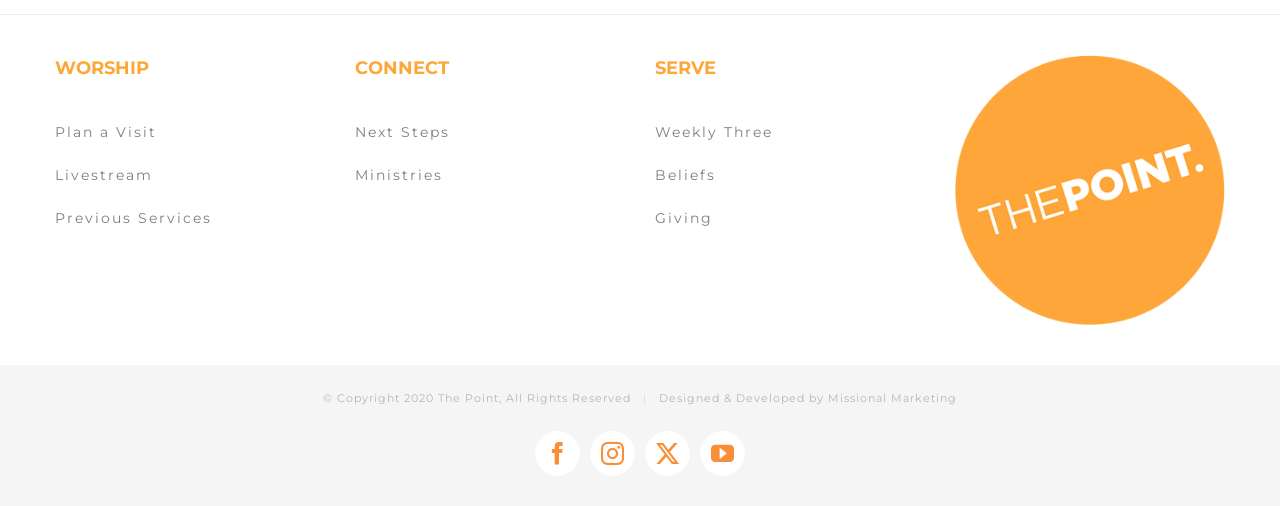Find the bounding box coordinates for the area you need to click to carry out the instruction: "Learn about Beliefs". The coordinates should be four float numbers between 0 and 1, indicated as [left, top, right, bottom].

[0.512, 0.304, 0.722, 0.388]